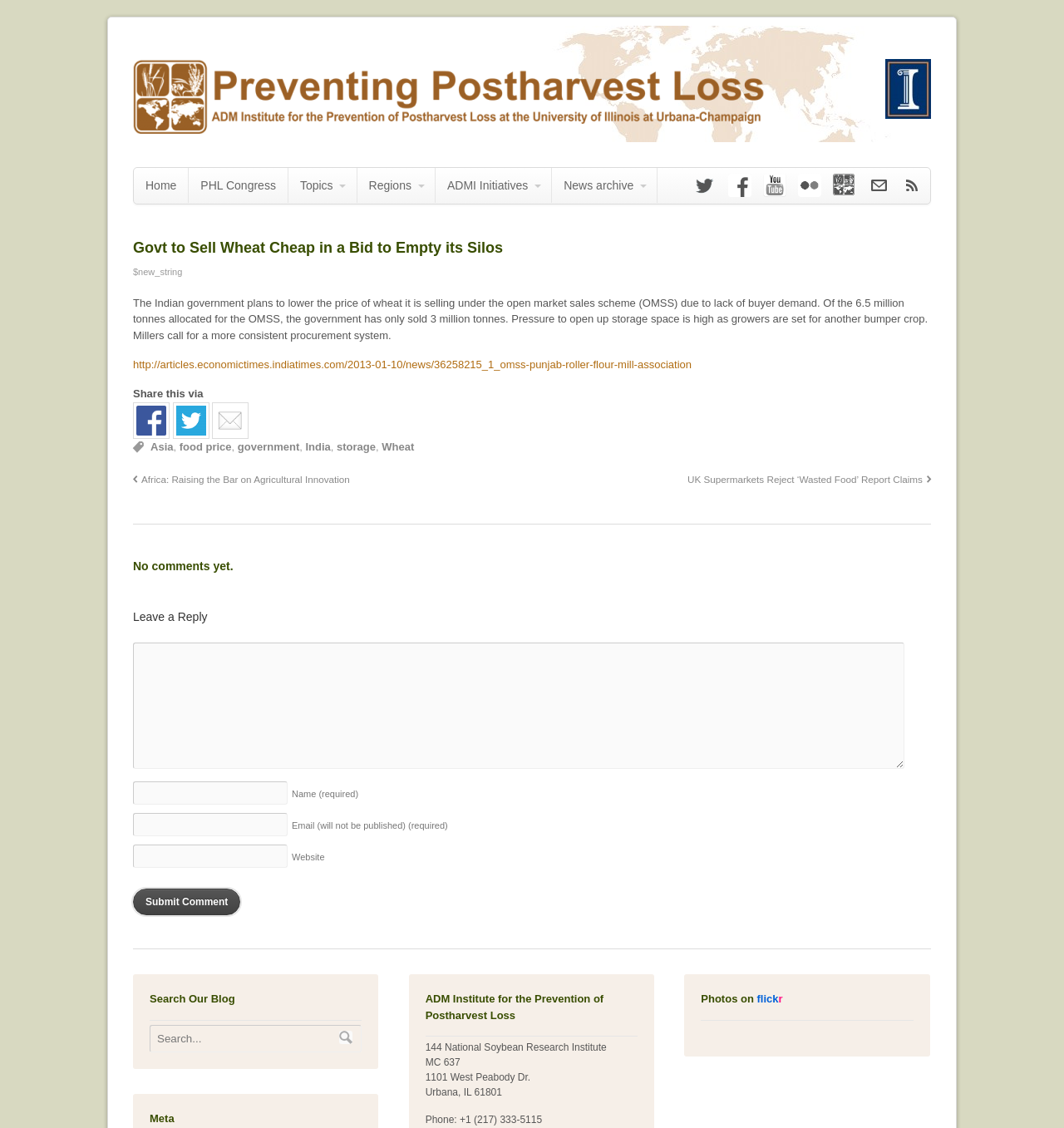From the image, can you give a detailed response to the question below:
What is the address of the ADM Institute?

The address of the ADM Institute can be found at the bottom of the webpage, which states '1101 West Peabody Dr., Urbana, IL 61801'.